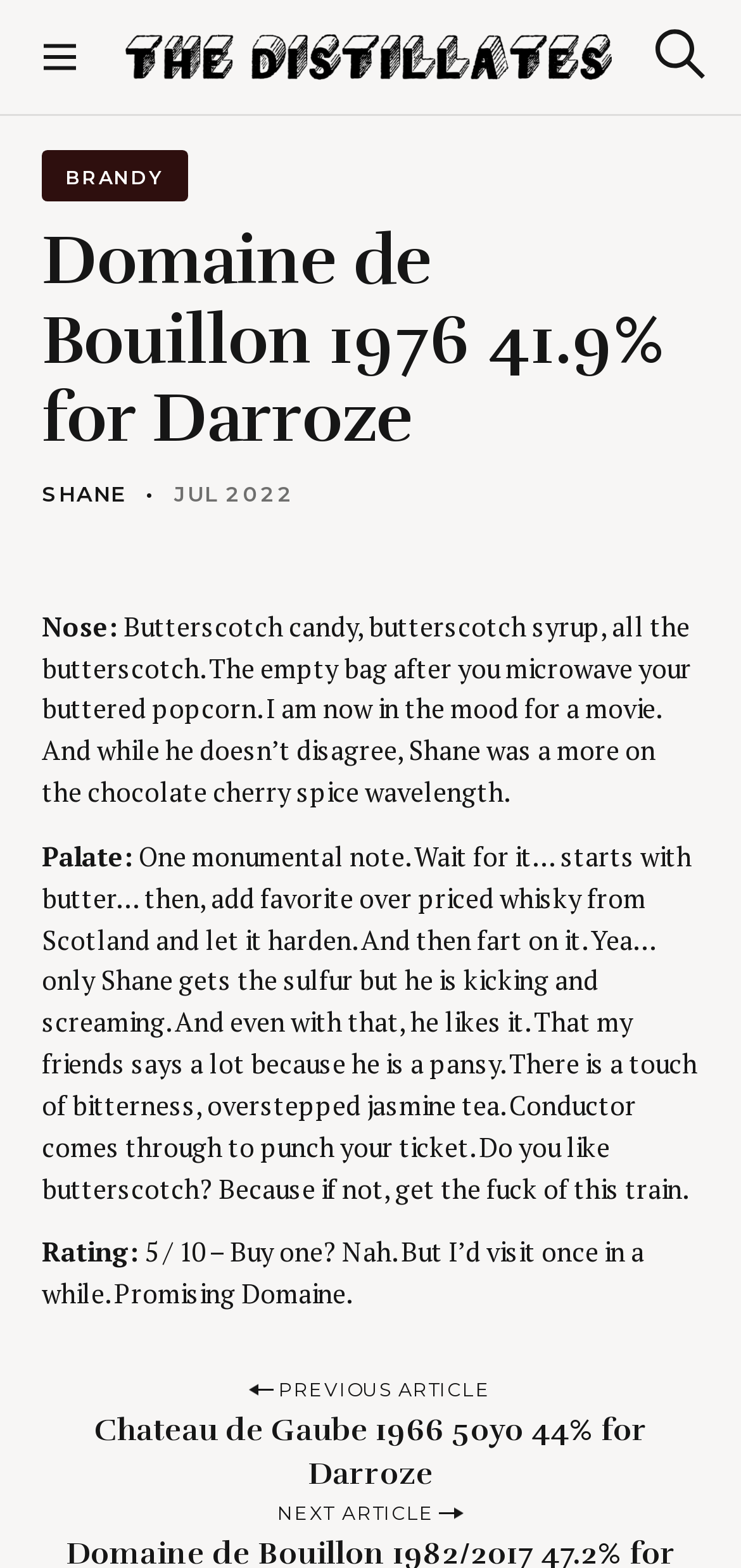What is the brand of the whisky being described?
Using the visual information from the image, give a one-word or short-phrase answer.

Darroze